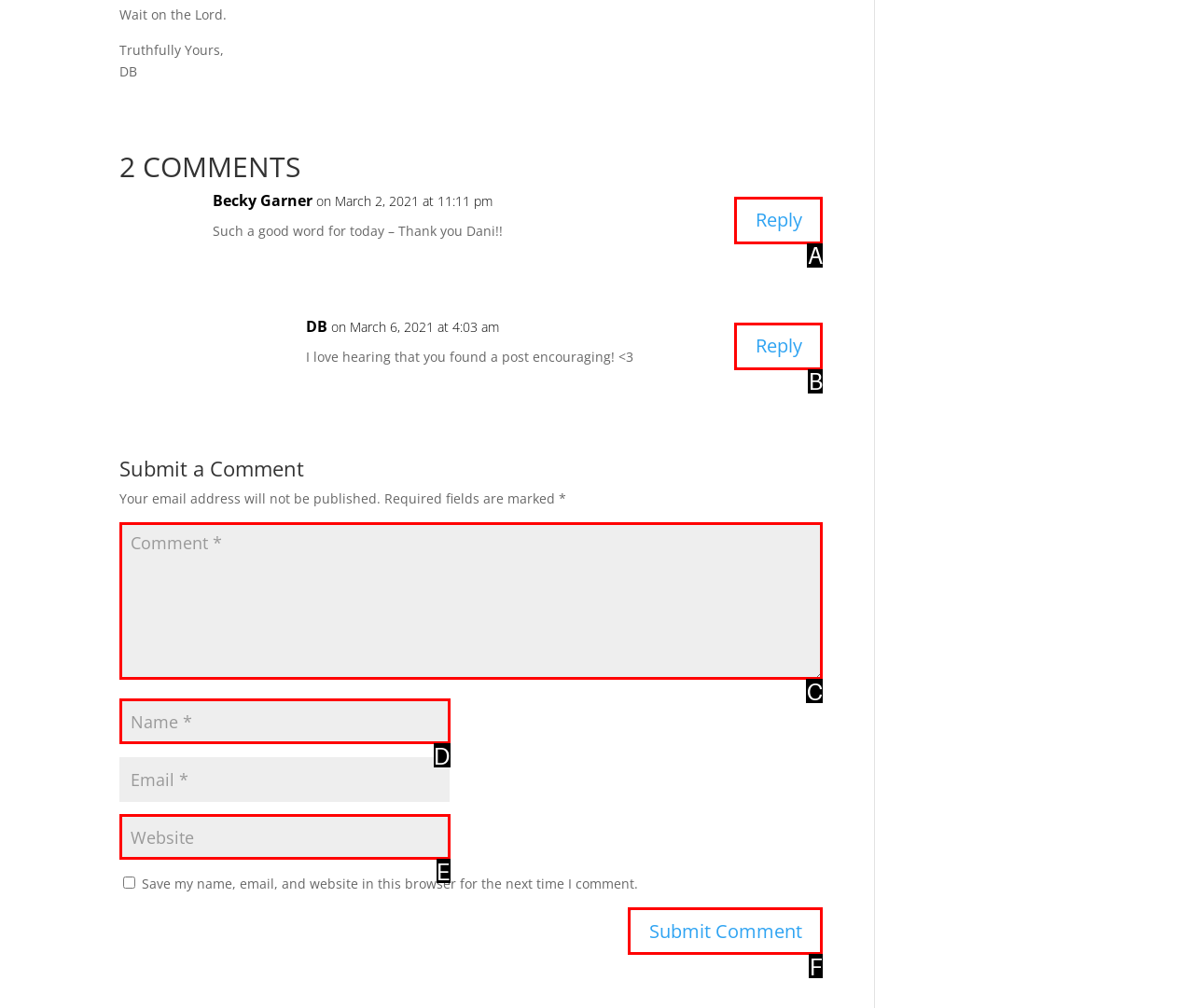Look at the description: input value="Comment *" name="comment"
Determine the letter of the matching UI element from the given choices.

C